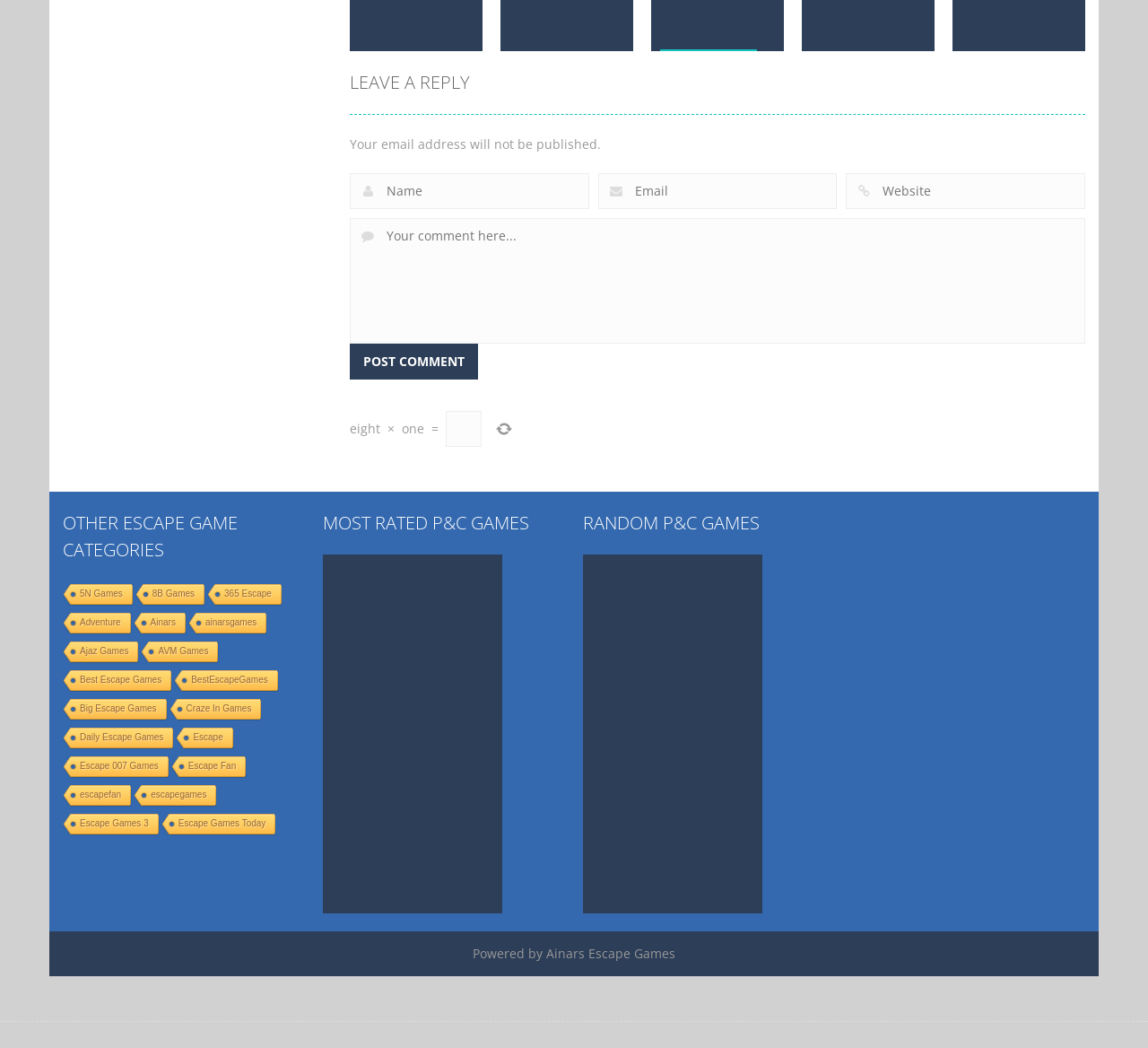Please find the bounding box coordinates of the clickable region needed to complete the following instruction: "Click the 'Adventure' link". The bounding box coordinates must consist of four float numbers between 0 and 1, i.e., [left, top, right, bottom].

[0.312, 0.056, 0.37, 0.068]